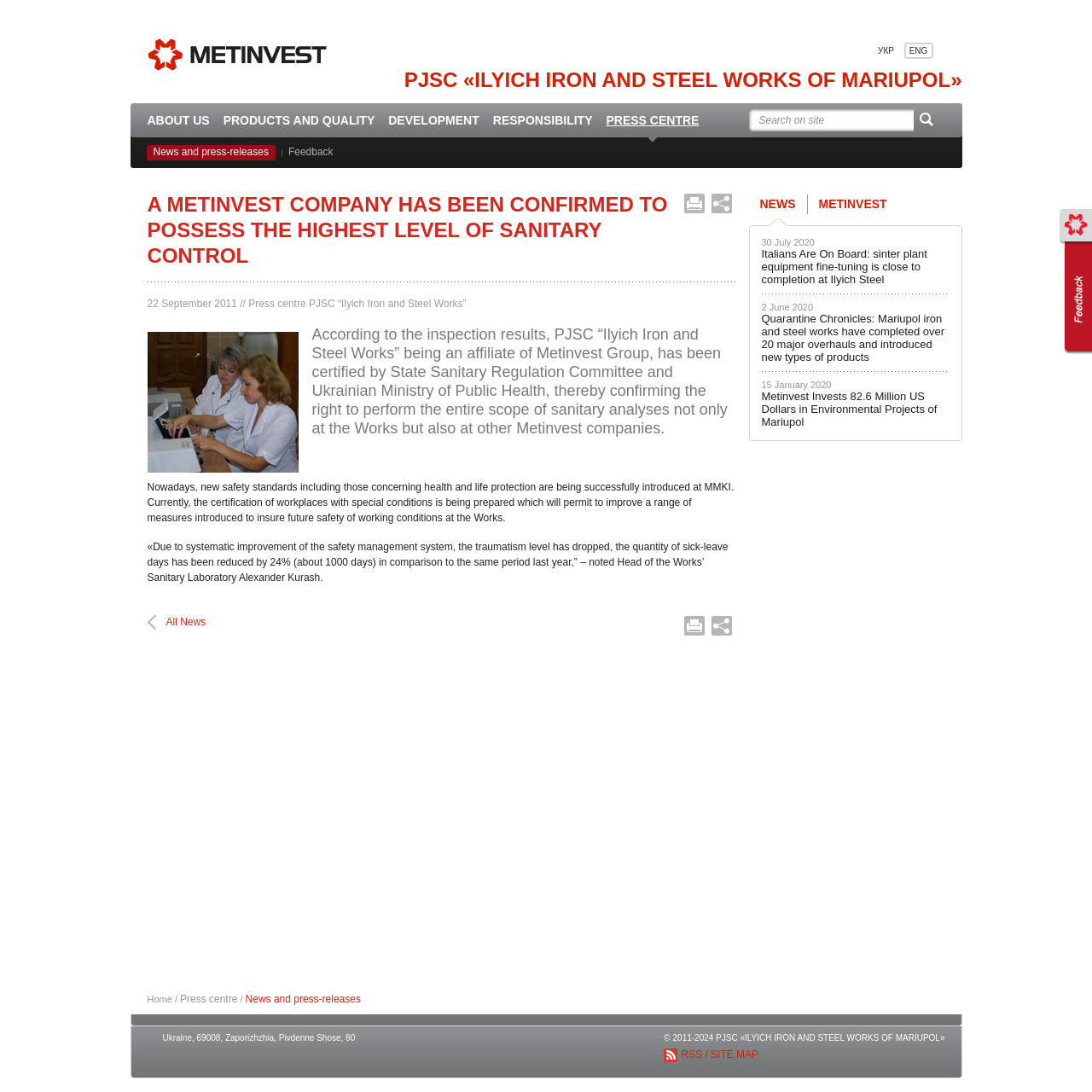What is the name of the company?
Using the image as a reference, answer the question with a short word or phrase.

PJSC Ilyich Iron and Steel Works